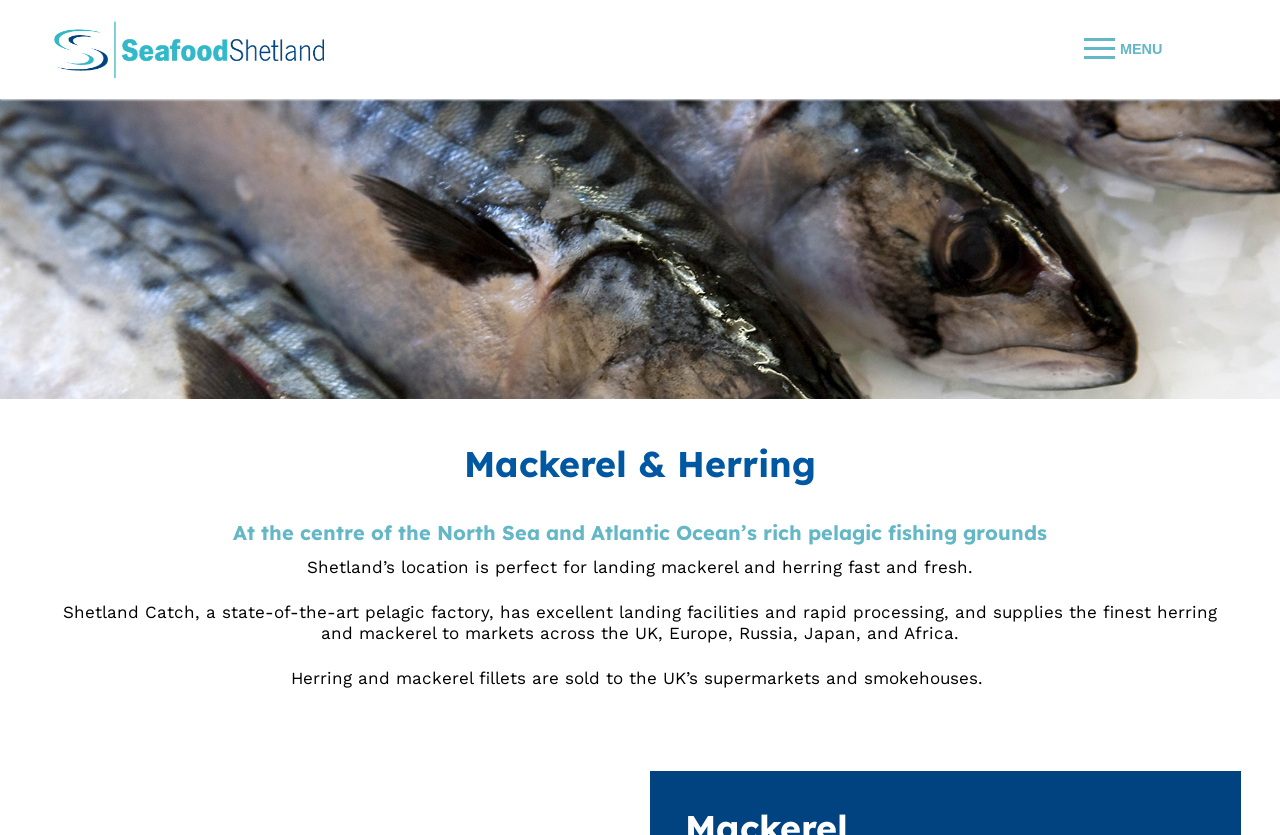Please provide a detailed answer to the question below by examining the image:
What is the location of the rich pelagic fishing grounds?

According to the webpage, 'At the centre of the North Sea and Atlantic Ocean’s rich pelagic fishing grounds', it is clear that the location of the rich pelagic fishing grounds is the North Sea and Atlantic Ocean.